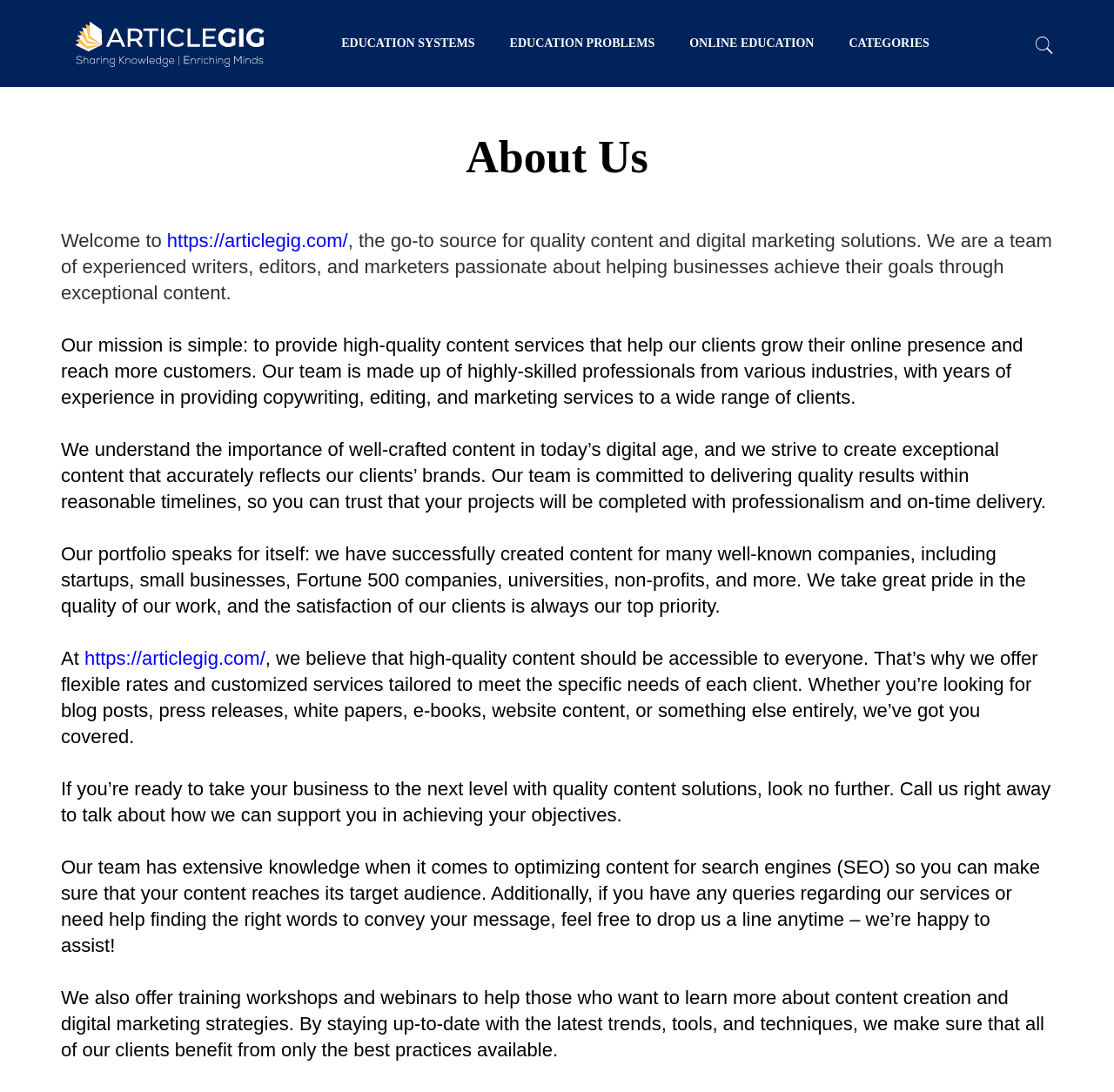What is the name of the company?
Please provide a single word or phrase in response based on the screenshot.

ArticleGig